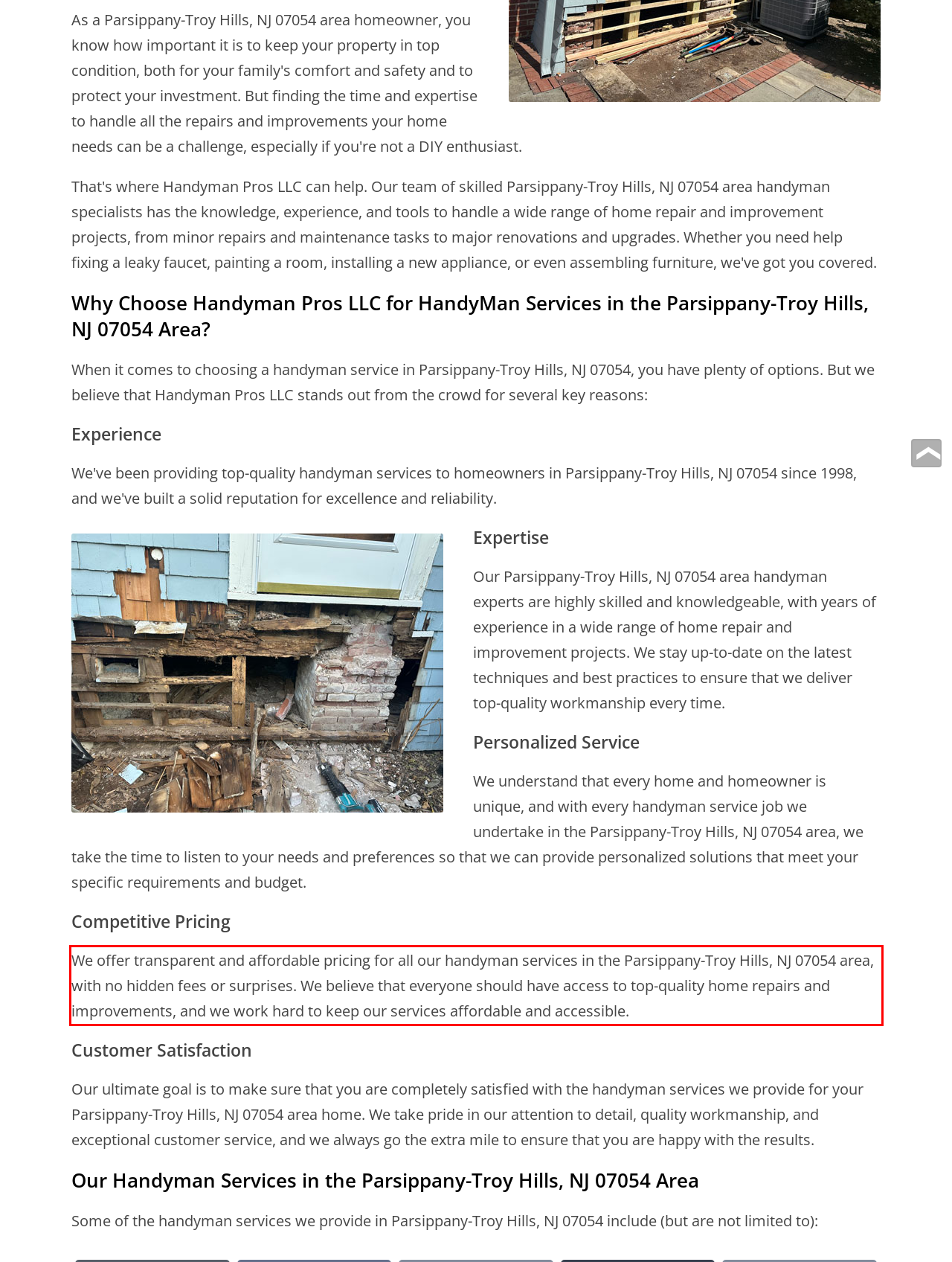Examine the webpage screenshot and use OCR to recognize and output the text within the red bounding box.

We offer transparent and affordable pricing for all our handyman services in the Parsippany-Troy Hills, NJ 07054 area, with no hidden fees or surprises. We believe that everyone should have access to top-quality home repairs and improvements, and we work hard to keep our services affordable and accessible.